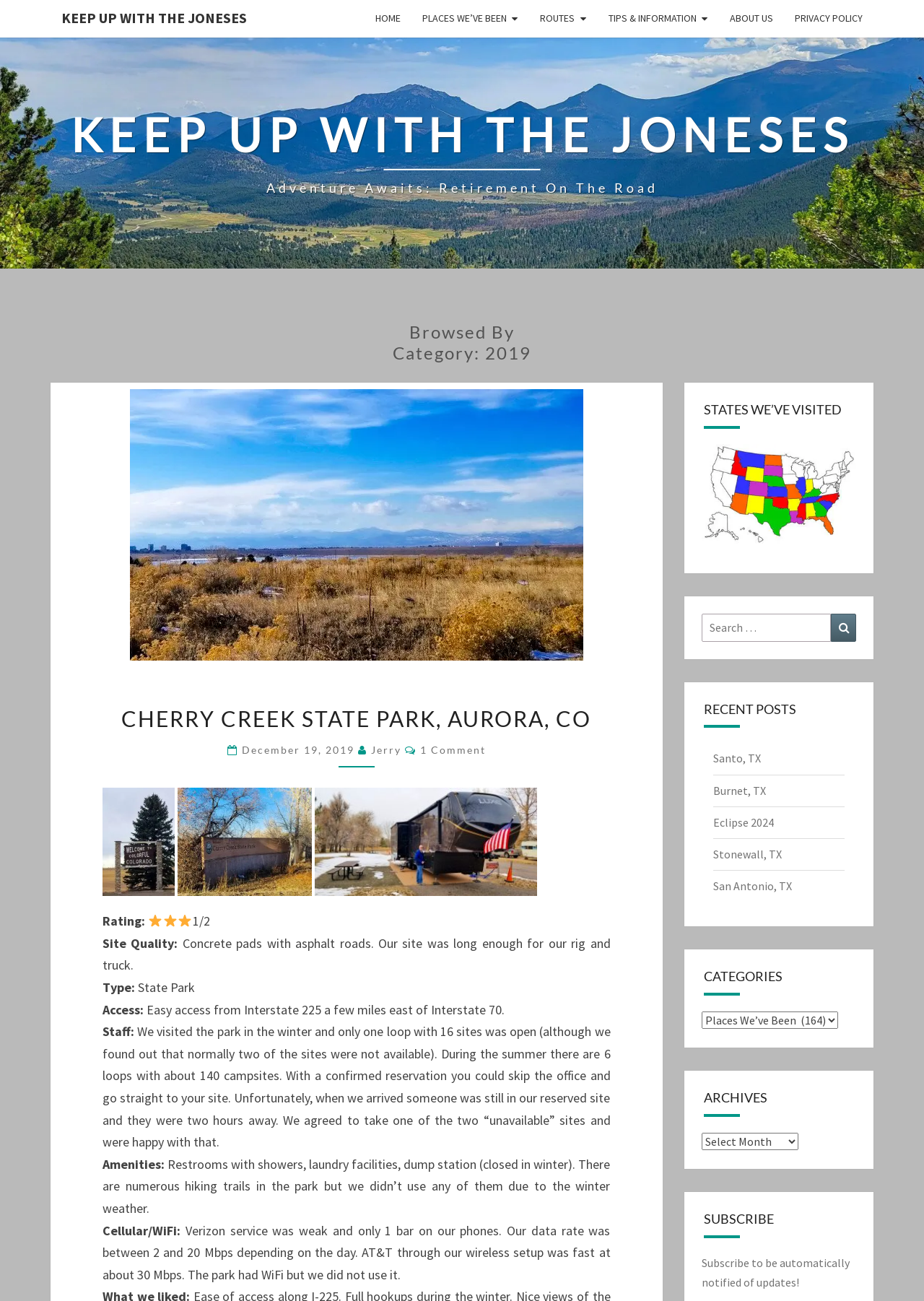Please locate and retrieve the main header text of the webpage.

KEEP UP WITH THE JONESES